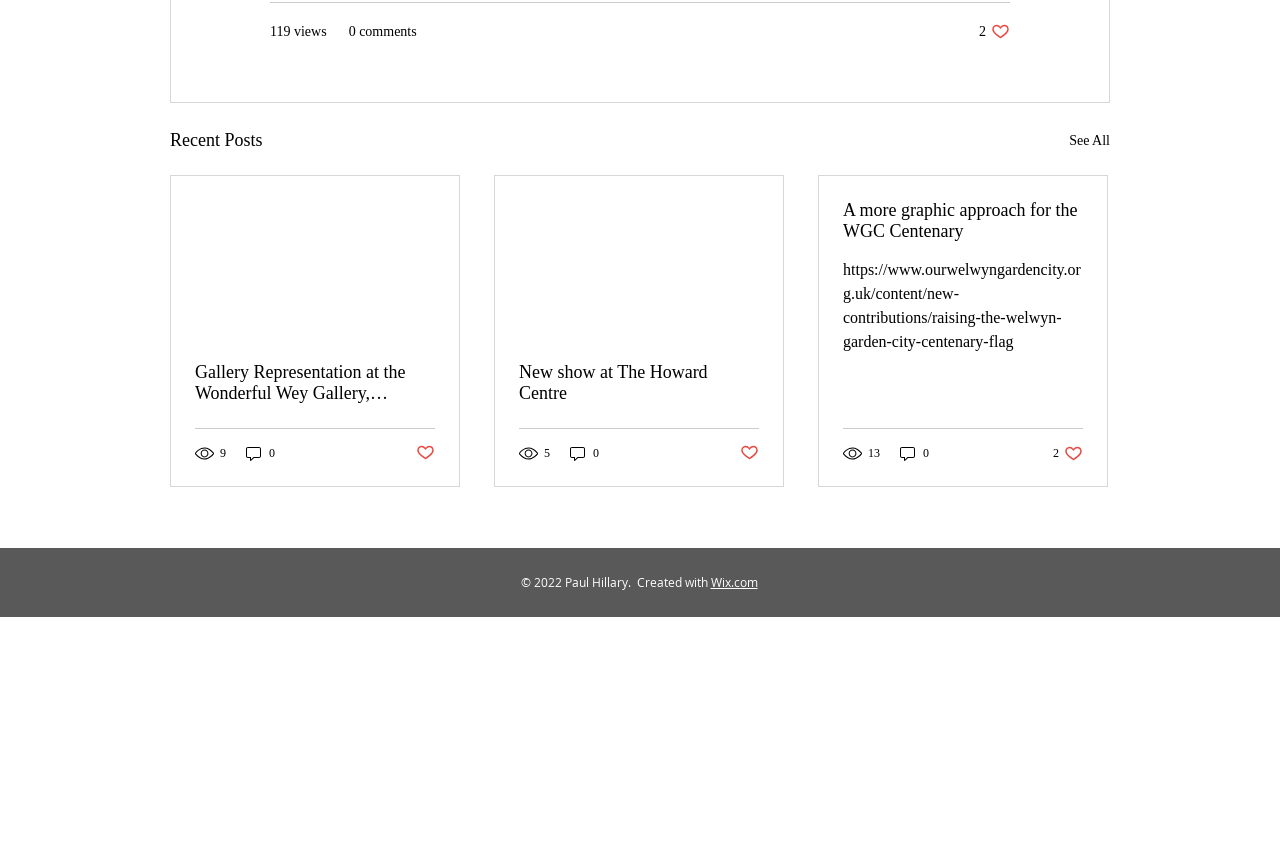Point out the bounding box coordinates of the section to click in order to follow this instruction: "Like a post".

[0.765, 0.026, 0.789, 0.048]